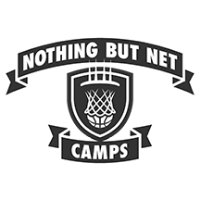Examine the screenshot and answer the question in as much detail as possible: What is the name of the camp?

The text 'NOTHING BUT NET' is boldly displayed in uppercase letters above the hoop, and the word 'CAMPS' is presented in a contrasting font below, which together form the name of the camp, 'Nothing But Net Camps'.